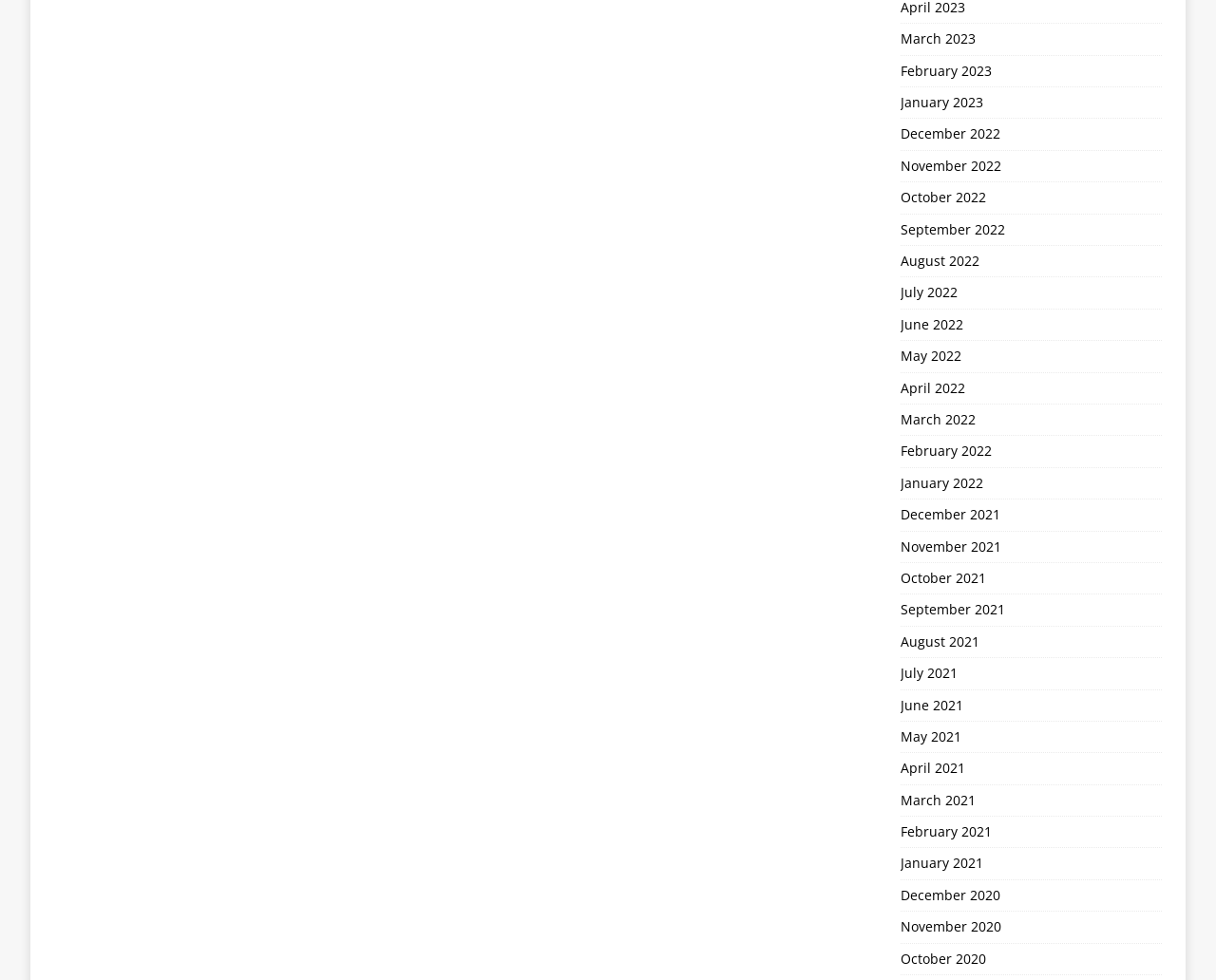Determine the bounding box coordinates for the clickable element required to fulfill the instruction: "View March 2023". Provide the coordinates as four float numbers between 0 and 1, i.e., [left, top, right, bottom].

[0.74, 0.025, 0.955, 0.056]